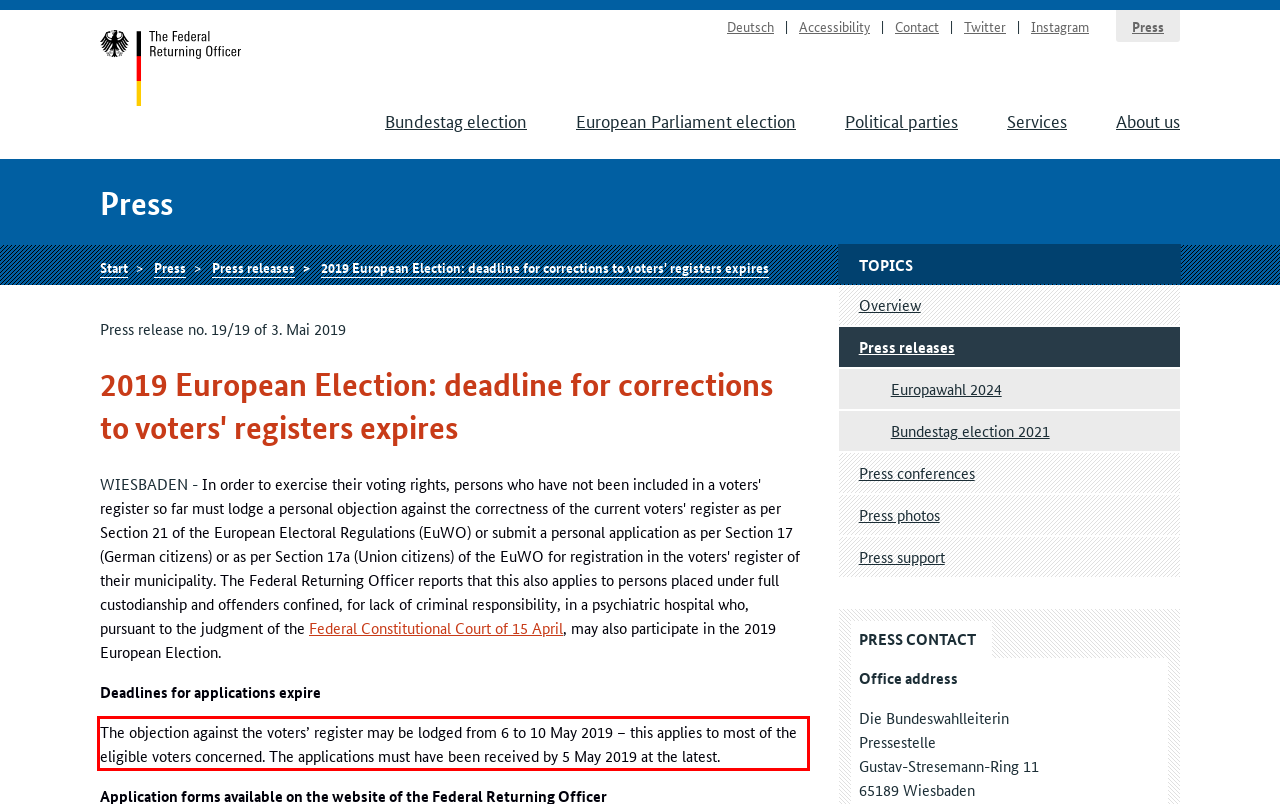By examining the provided screenshot of a webpage, recognize the text within the red bounding box and generate its text content.

The objection against the voters’ register may be lodged from 6 to 10 May 2019 – this applies to most of the eligible voters concerned. The applications must have been received by 5 May 2019 at the latest.